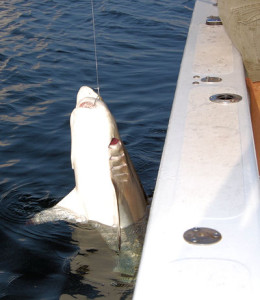From the details in the image, provide a thorough response to the question: What is visible on the edge of the boat?

The caption describes the scene, stating that to the right, we see the edge of a boat with visible hooks and mounting points, suggesting that the fishing action is well underway, indicating that hooks and mounting points are visible on the edge of the boat.